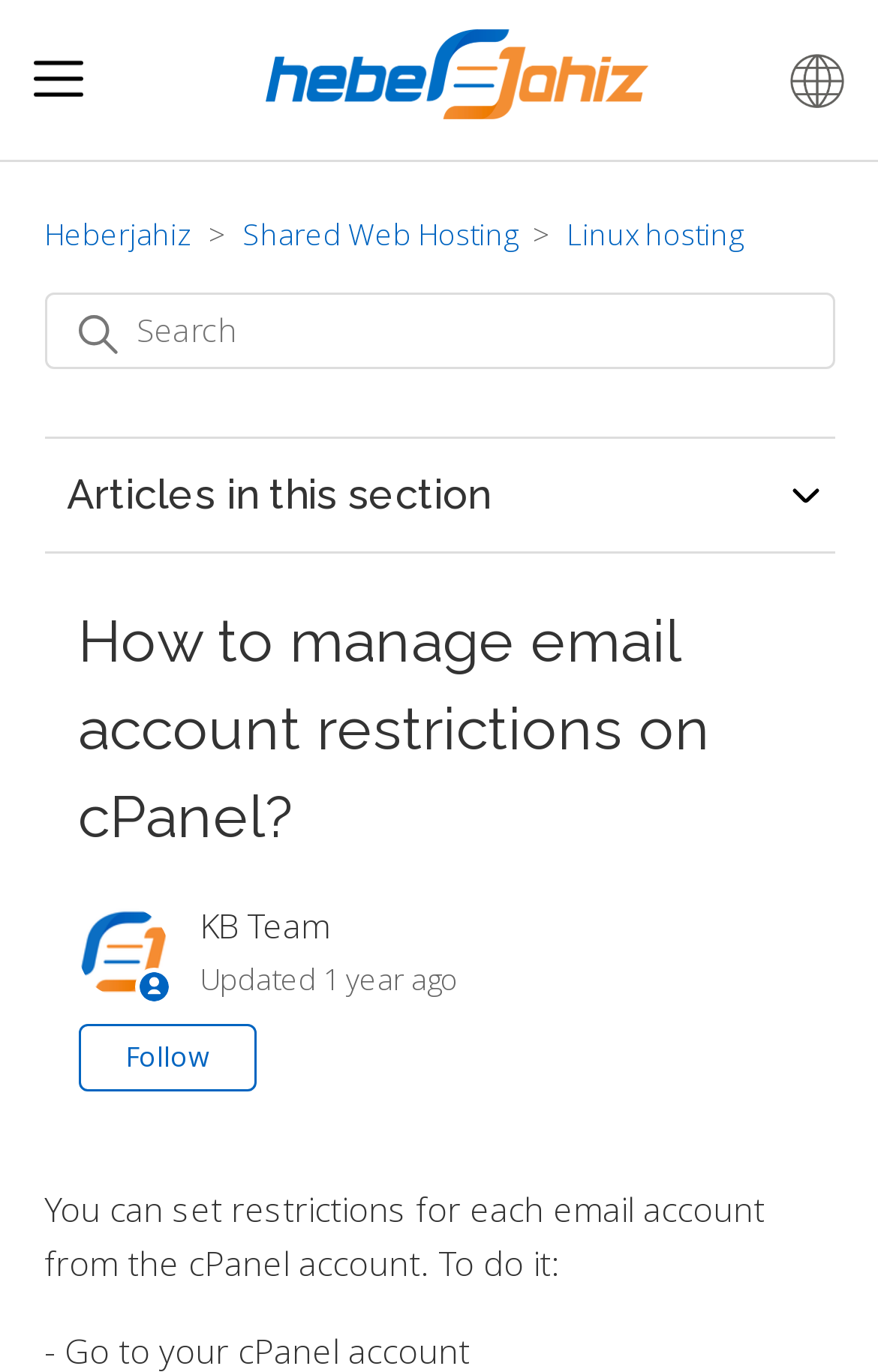Generate a comprehensive caption for the webpage you are viewing.

The webpage is about managing email account restrictions on cPanel. At the top left, there is a link to the Heberjahiz Help Center home page, accompanied by an image. Next to it, there is a toggle navigation menu button with an icon. On the top right, there is a button to select the language, currently set to English, with a corresponding image.

Below the top navigation, there is a horizontal list of links, including Heberjahiz, Shared Web Hosting, and Linux hosting. To the right of this list, there is a search bar with a search icon. 

The main content of the page is divided into sections. The first section is titled "Articles in this section" and has a button to expand or collapse it. Below this section title, there is a heading that reads "How to manage email account restrictions on cPanel?" accompanied by an image. 

The article content starts with the author's name, "KB Team", and the update date, "2023-01-09 09:07", which is about 1 year ago. There is a button to follow the article, and a text indicating that it is not yet followed by anyone. 

The main article text begins with a paragraph that explains how to set restrictions for each email account from the cPanel account, providing step-by-step instructions.